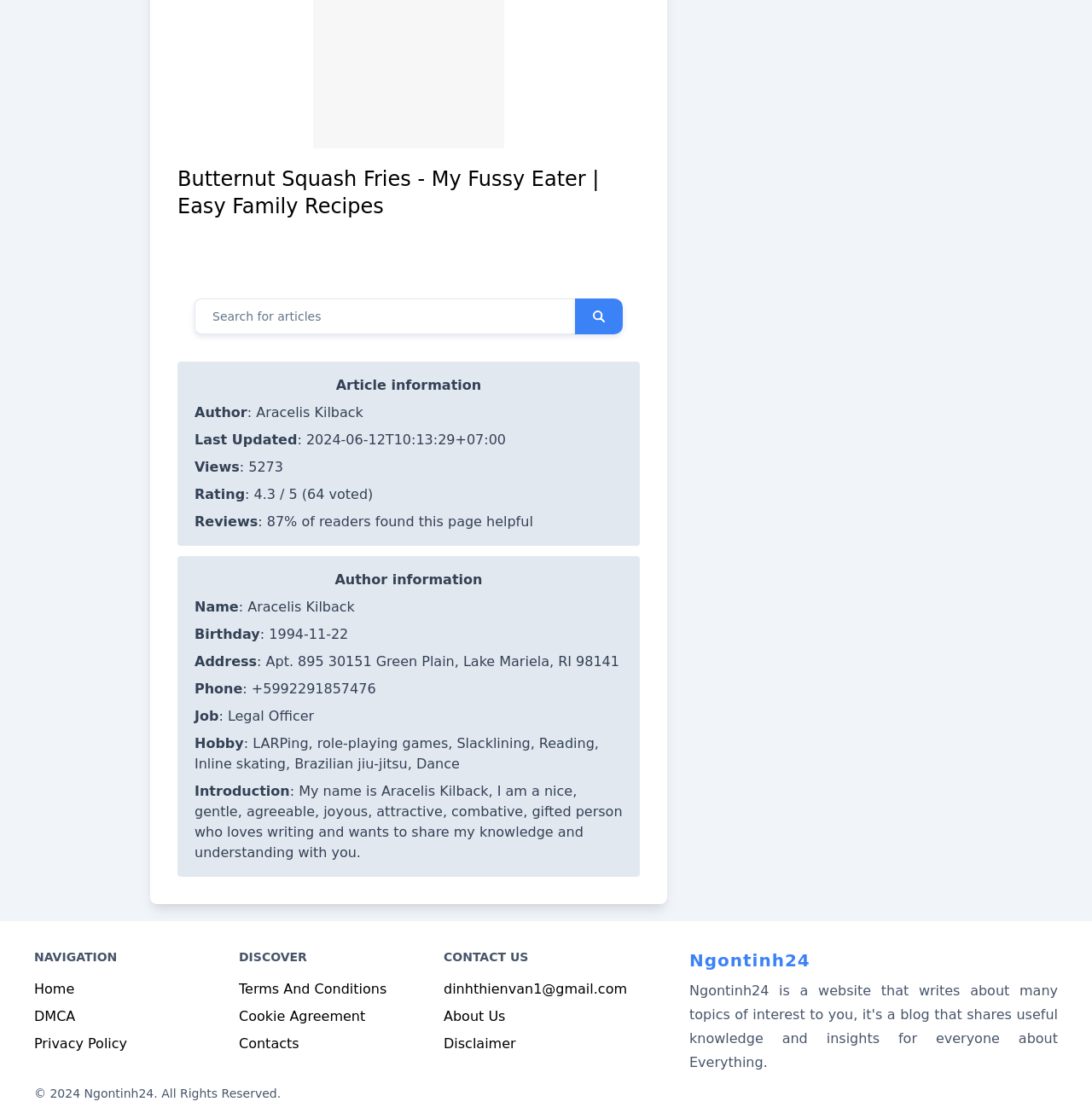What is the author's job?
Using the image as a reference, deliver a detailed and thorough answer to the question.

The author's job can be found in the 'Author information' section, where it is listed as 'Legal Officer'.